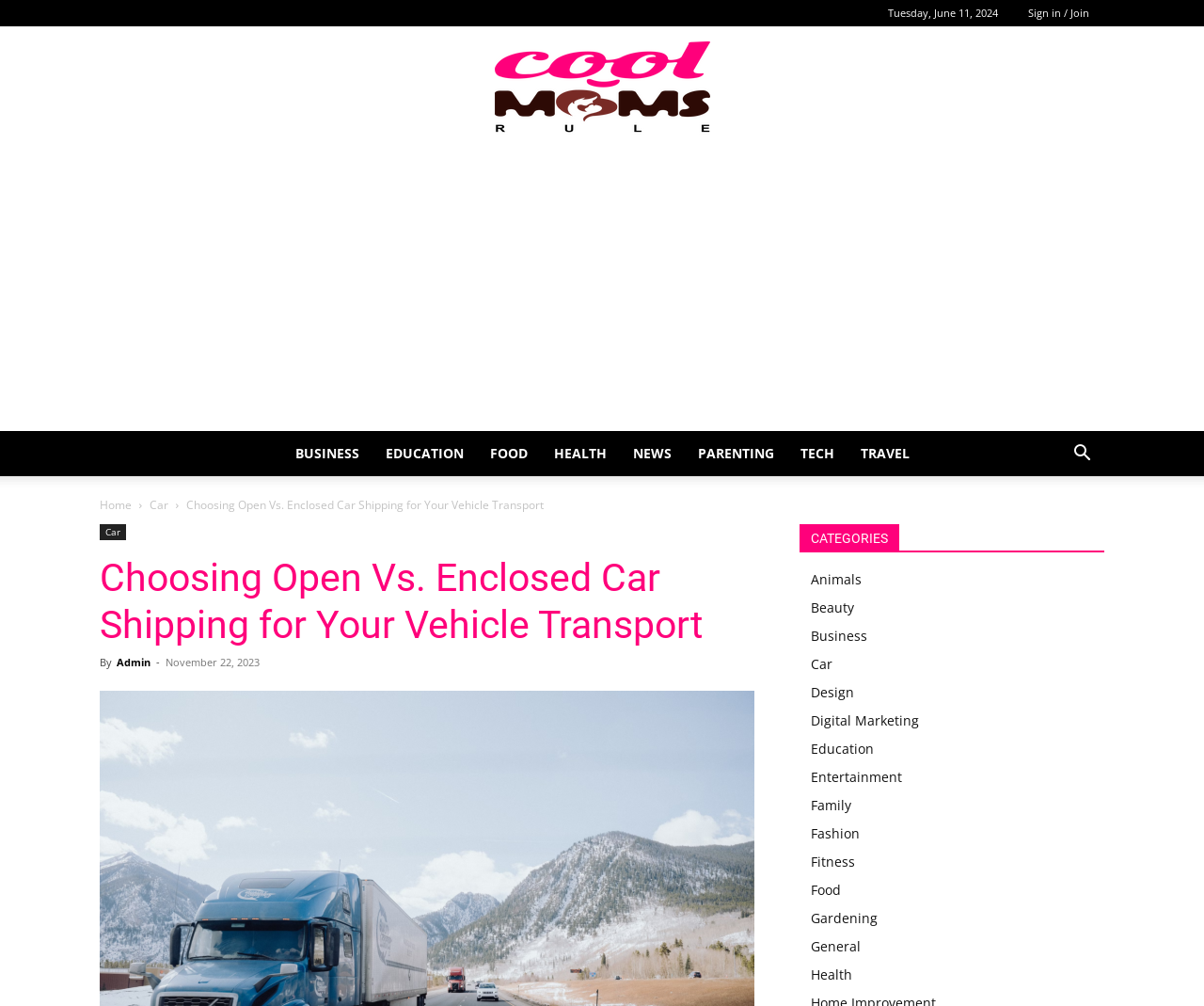Extract the text of the main heading from the webpage.

Choosing Open Vs. Enclosed Car Shipping for Your Vehicle Transport